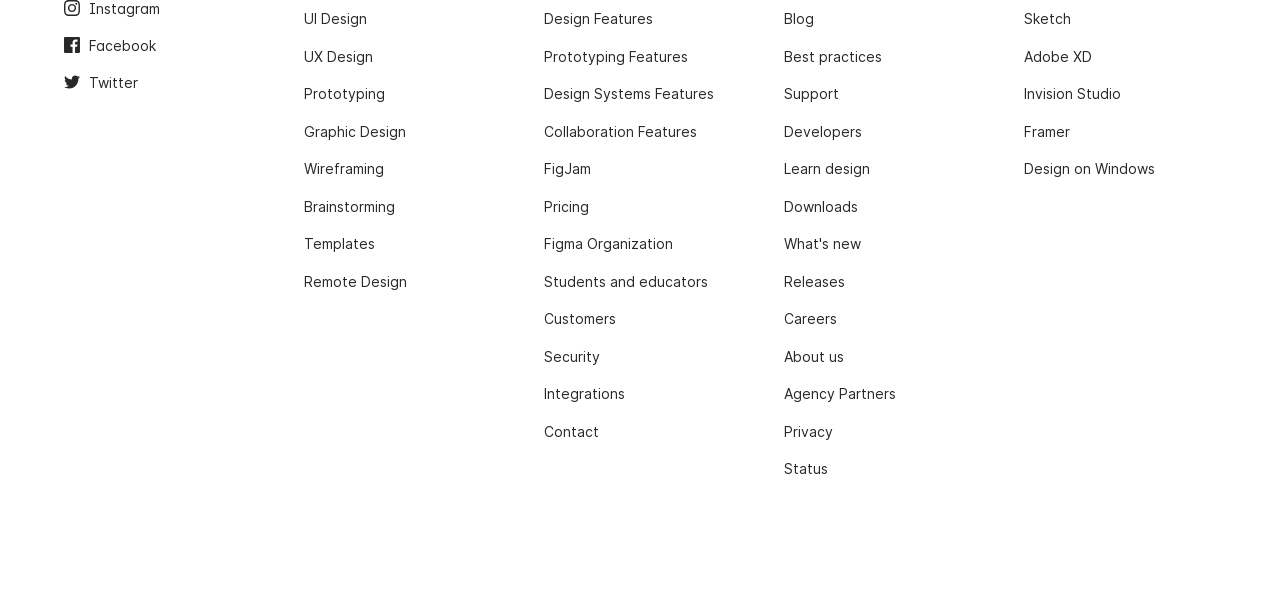What is the last design feature listed? Analyze the screenshot and reply with just one word or a short phrase.

Collaboration Features